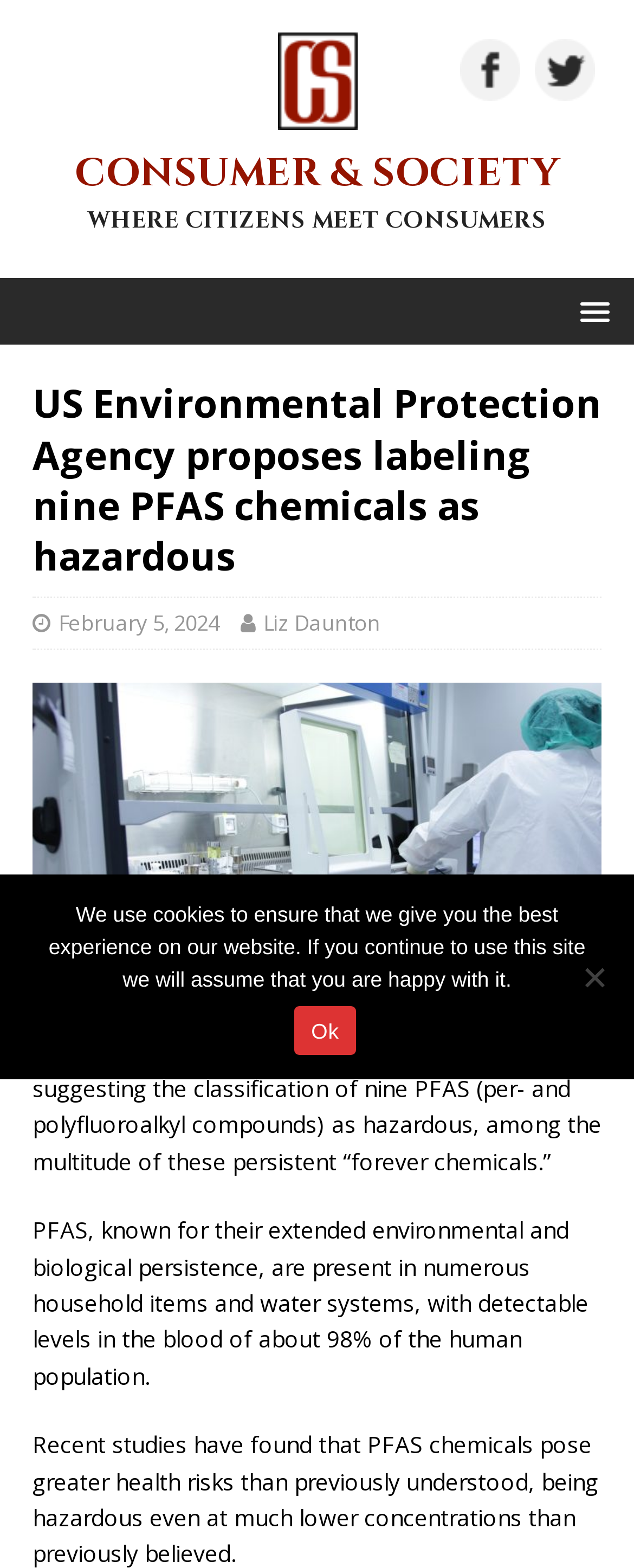Given the element description: "MENU", predict the bounding box coordinates of this UI element. The coordinates must be four float numbers between 0 and 1, given as [left, top, right, bottom].

[0.872, 0.183, 0.987, 0.213]